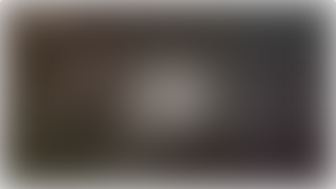What is the purpose of the phrase 'Related Posts'?
Please respond to the question with as much detail as possible.

The phrase 'Related Posts' above the image indicates that it is part of a larger discussion surrounding the concepts of aspiration and discipline, encouraging viewers to explore the connections between their aspirations and practical realities.